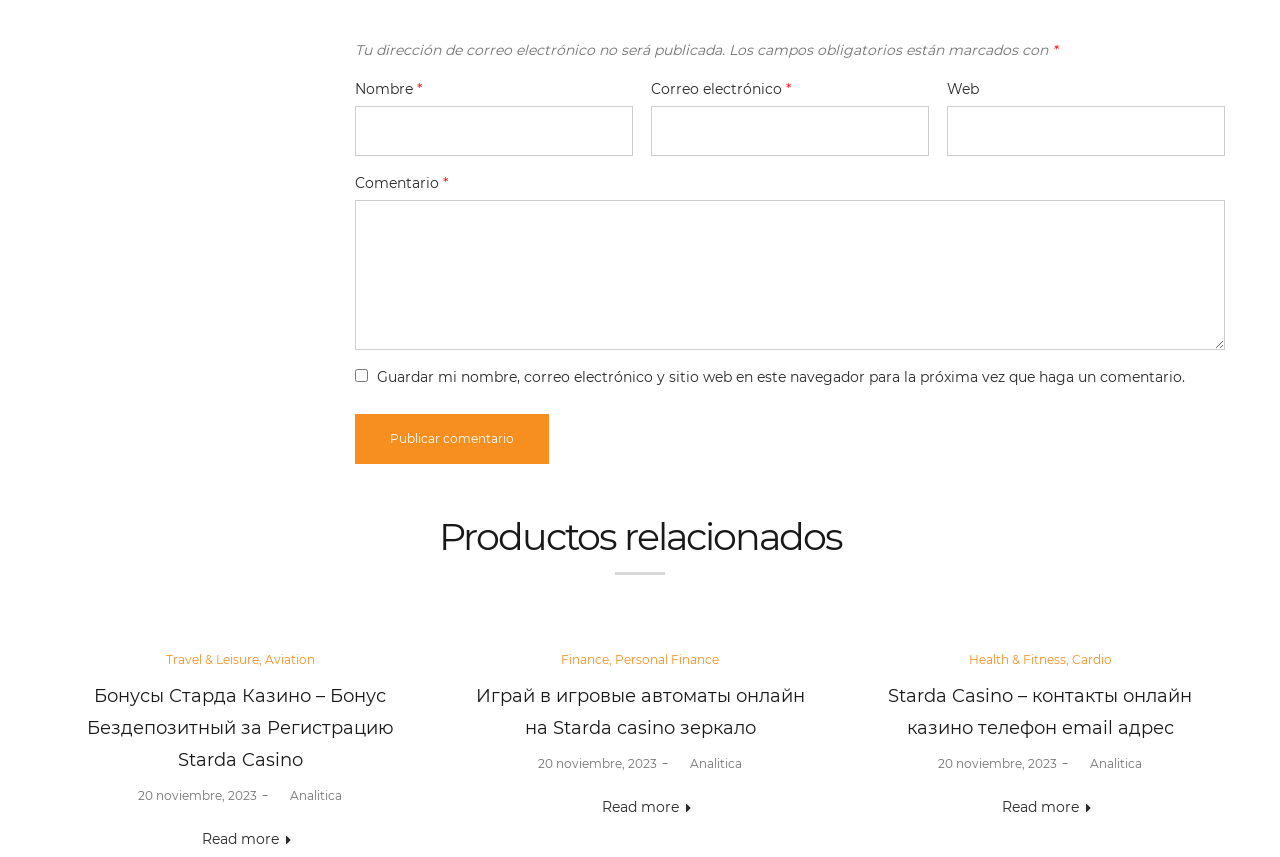For the element described, predict the bounding box coordinates as (top-left x, top-left y, bottom-right x, bottom-right y). All values should be between 0 and 1. Element description: Posted on 20 noviembre, 2023

[0.42, 0.882, 0.513, 0.9]